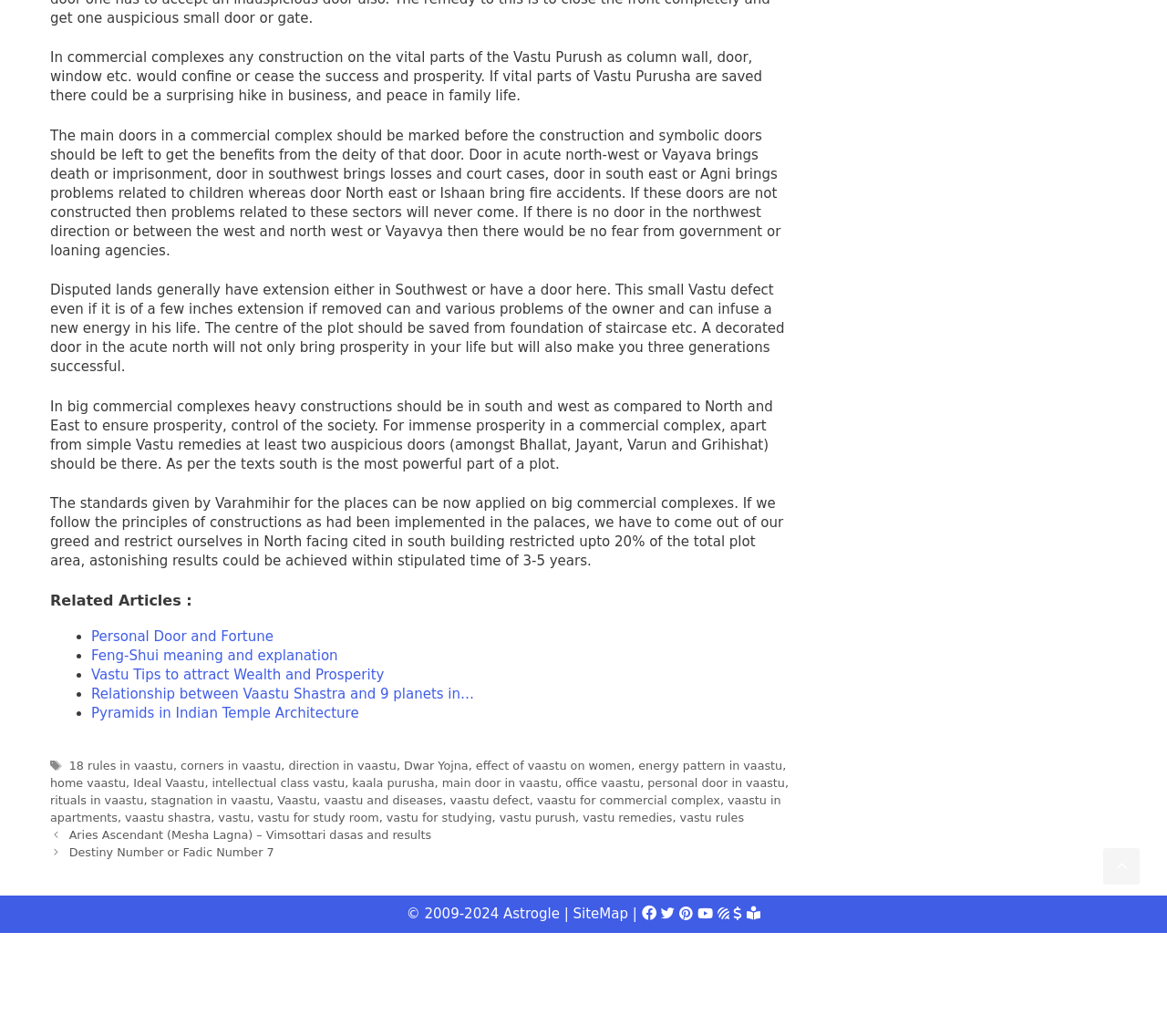Use a single word or phrase to answer the question:
What is the effect of a door in the acute north-west direction?

Death or imprisonment